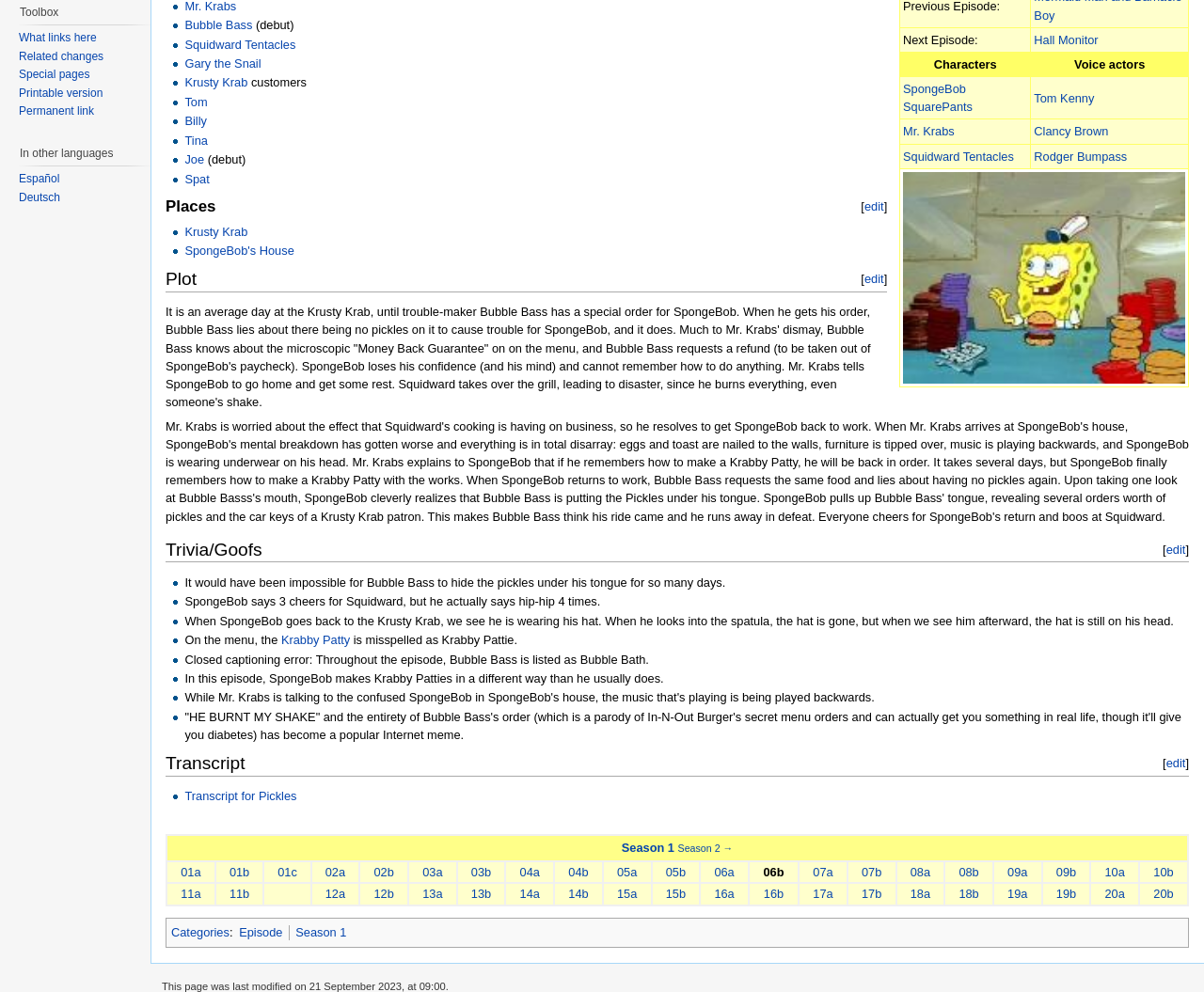Find and provide the bounding box coordinates for the UI element described with: "Deutsch".

[0.016, 0.192, 0.05, 0.206]